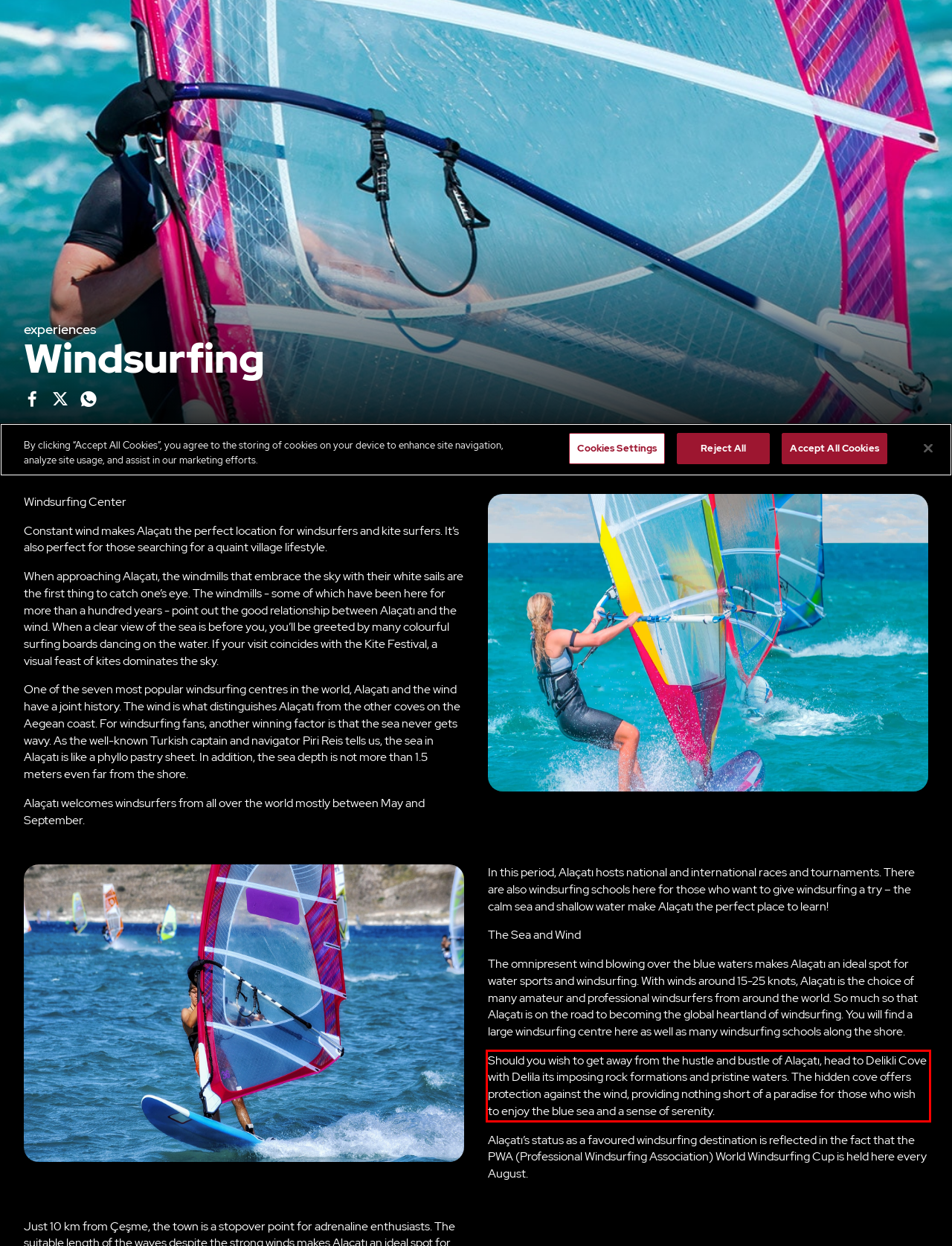Please use OCR to extract the text content from the red bounding box in the provided webpage screenshot.

Should you wish to get away from the hustle and bustle of Alaçatı, head to Delikli Cove with Delila its imposing rock formations and pristine waters. The hidden cove offers protection against the wind, providing nothing short of a paradise for those who wish to enjoy the blue sea and a sense of serenity.